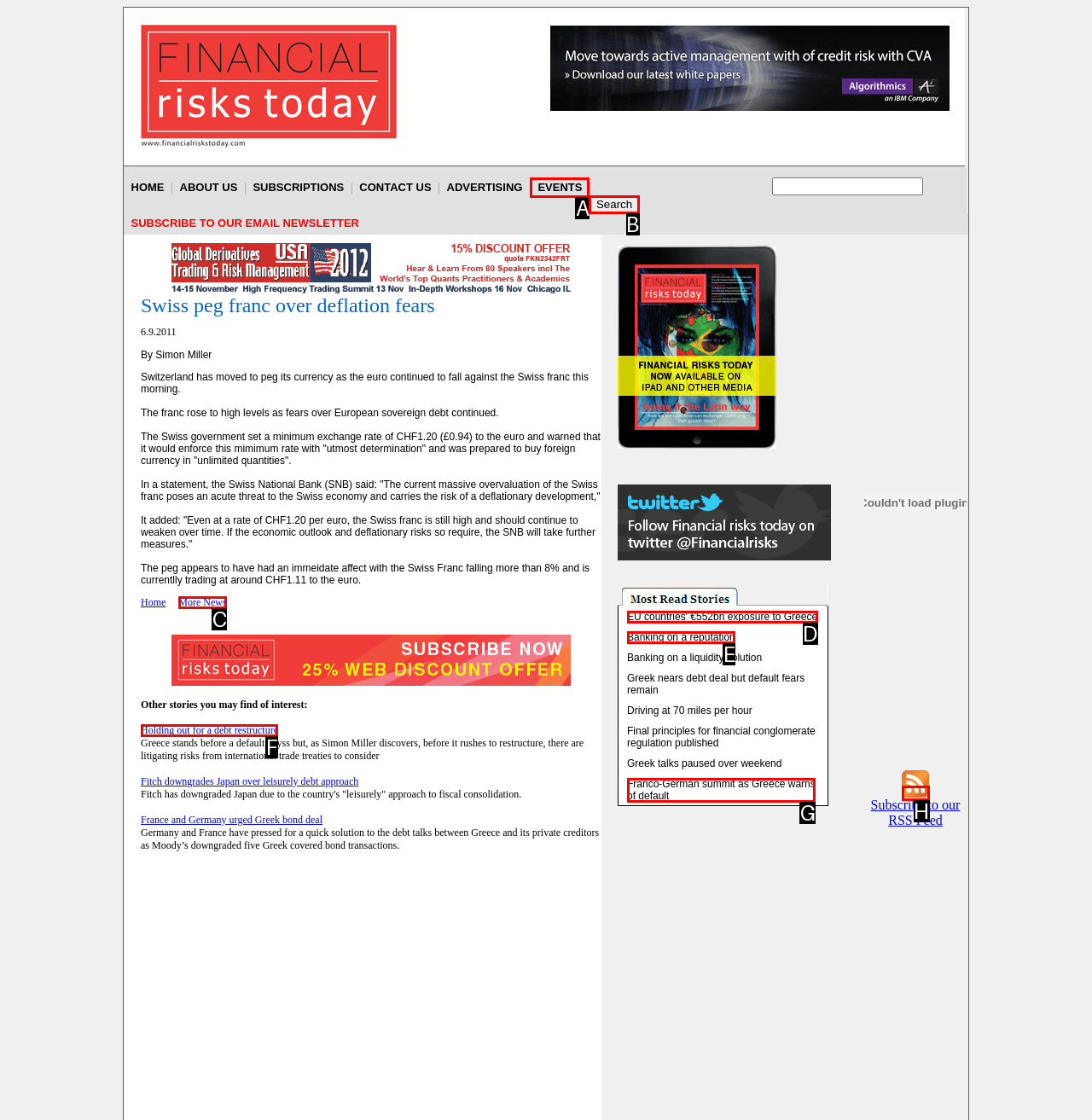Which option best describes: More News
Respond with the letter of the appropriate choice.

C